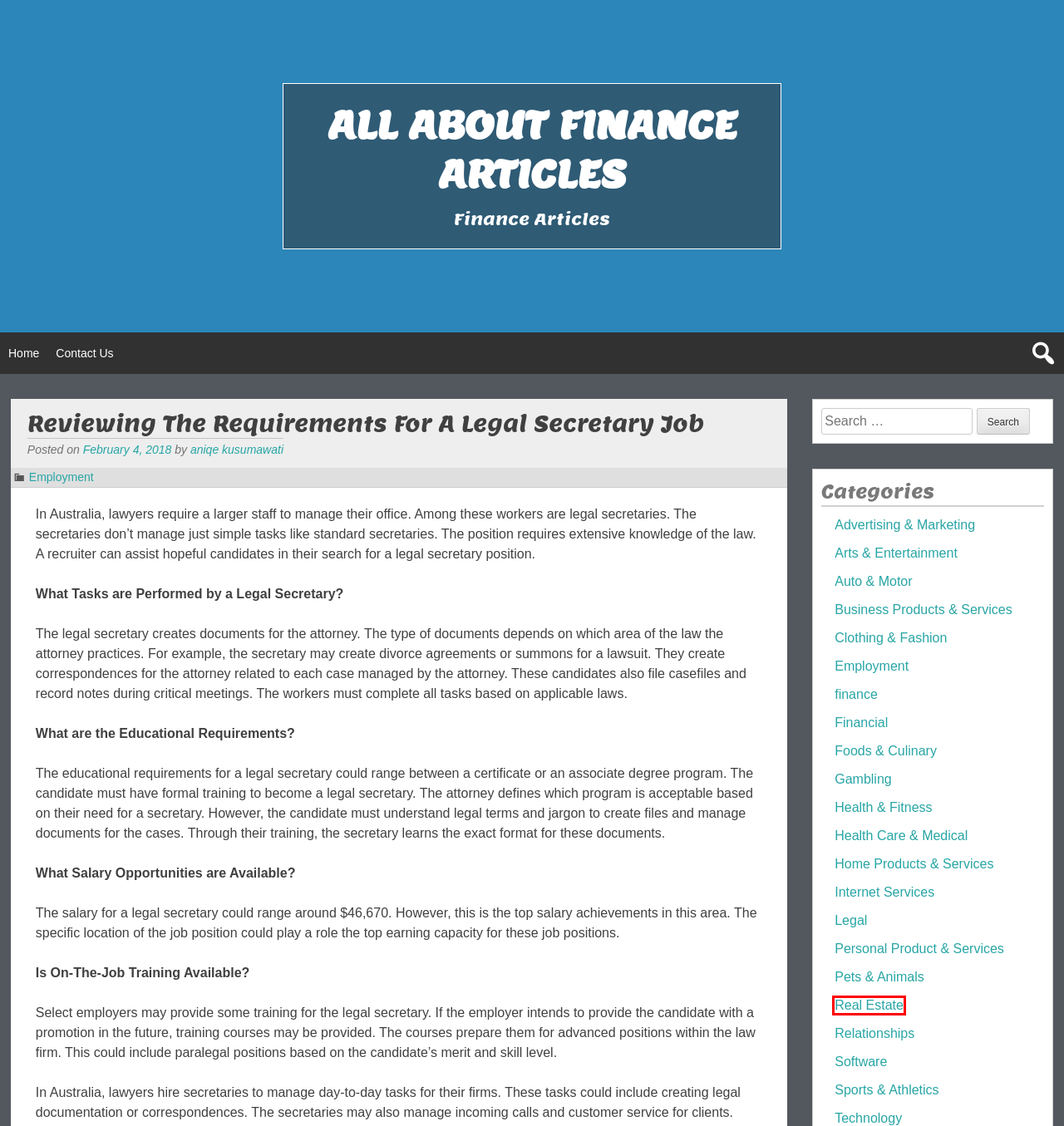Inspect the screenshot of a webpage with a red rectangle bounding box. Identify the webpage description that best corresponds to the new webpage after clicking the element inside the bounding box. Here are the candidates:
A. Personal Product & Services – All About Finance Articles
B. Contact Us – All About Finance Articles
C. aniqe kusumawati – All About Finance Articles
D. Real Estate – All About Finance Articles
E. Technology – All About Finance Articles
F. Employment – All About Finance Articles
G. Home Products & Services – All About Finance Articles
H. Advertising & Marketing – All About Finance Articles

D